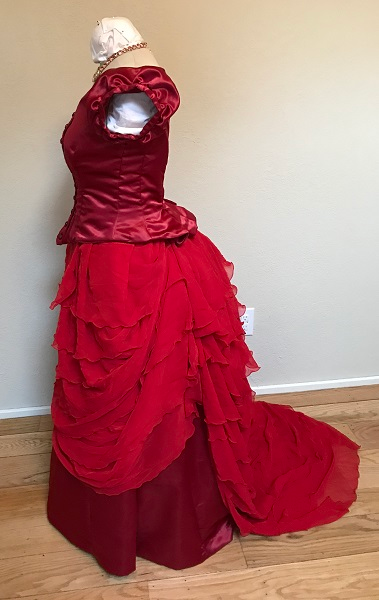Describe every aspect of the image in depth.

The image showcases an exquisite 1870s reproduction red bustle dress, beautifully displayed on a mannequin. The dress features a structured bodice with short puff sleeves, showcasing elegant satin fabric that adds a luxurious sheen. The intricate design continues with a cascading arrangement of ruffled layers at the back, creating a dramatic bustle effect that enhances the silhouette. The rich red hue embodies the bold fashion of the era, while the flowing train adds movement and grace to the garment. Set against a neutral background, the overall presentation highlights the intricate details and craftsmanship of this historic attire.